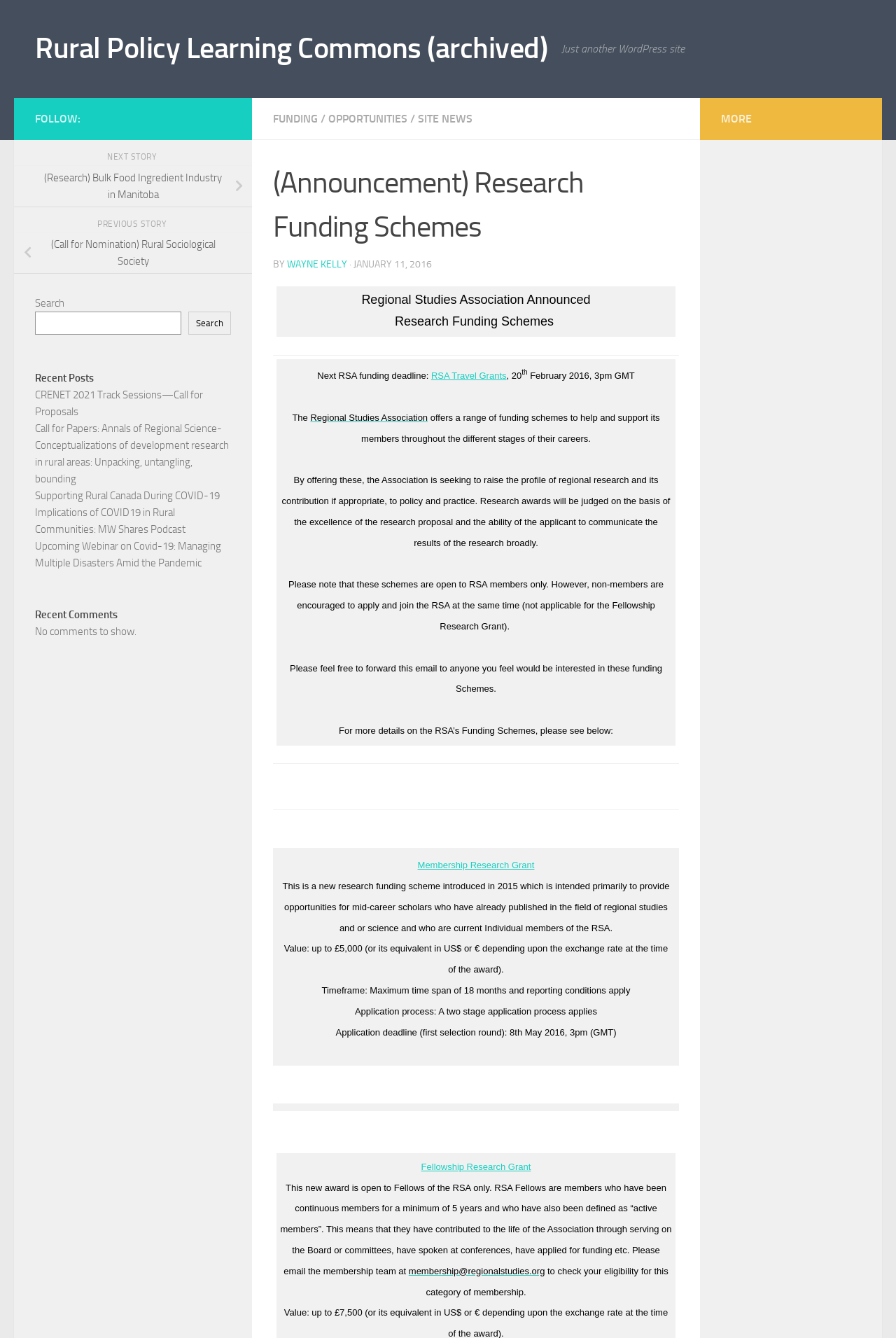Indicate the bounding box coordinates of the element that must be clicked to execute the instruction: "Visit Facebook page". The coordinates should be given as four float numbers between 0 and 1, i.e., [left, top, right, bottom].

None